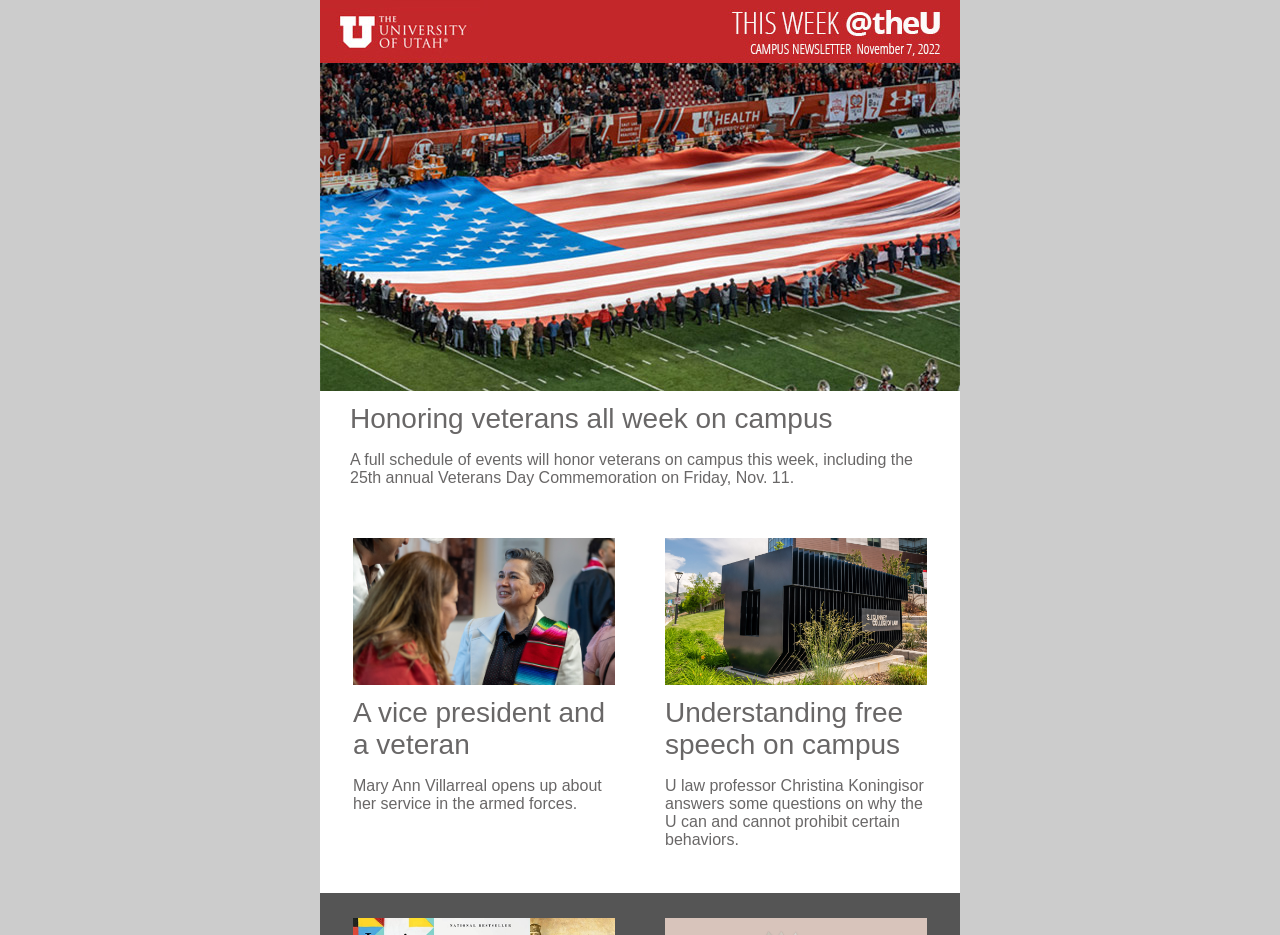Look at the image and give a detailed response to the following question: Who is the vice president being featured?

The vice president being featured is Mary Ann Villarreal, as mentioned in the text 'A vice president and a veteran Mary Ann Villarreal opens up about her service in the armed forces.'